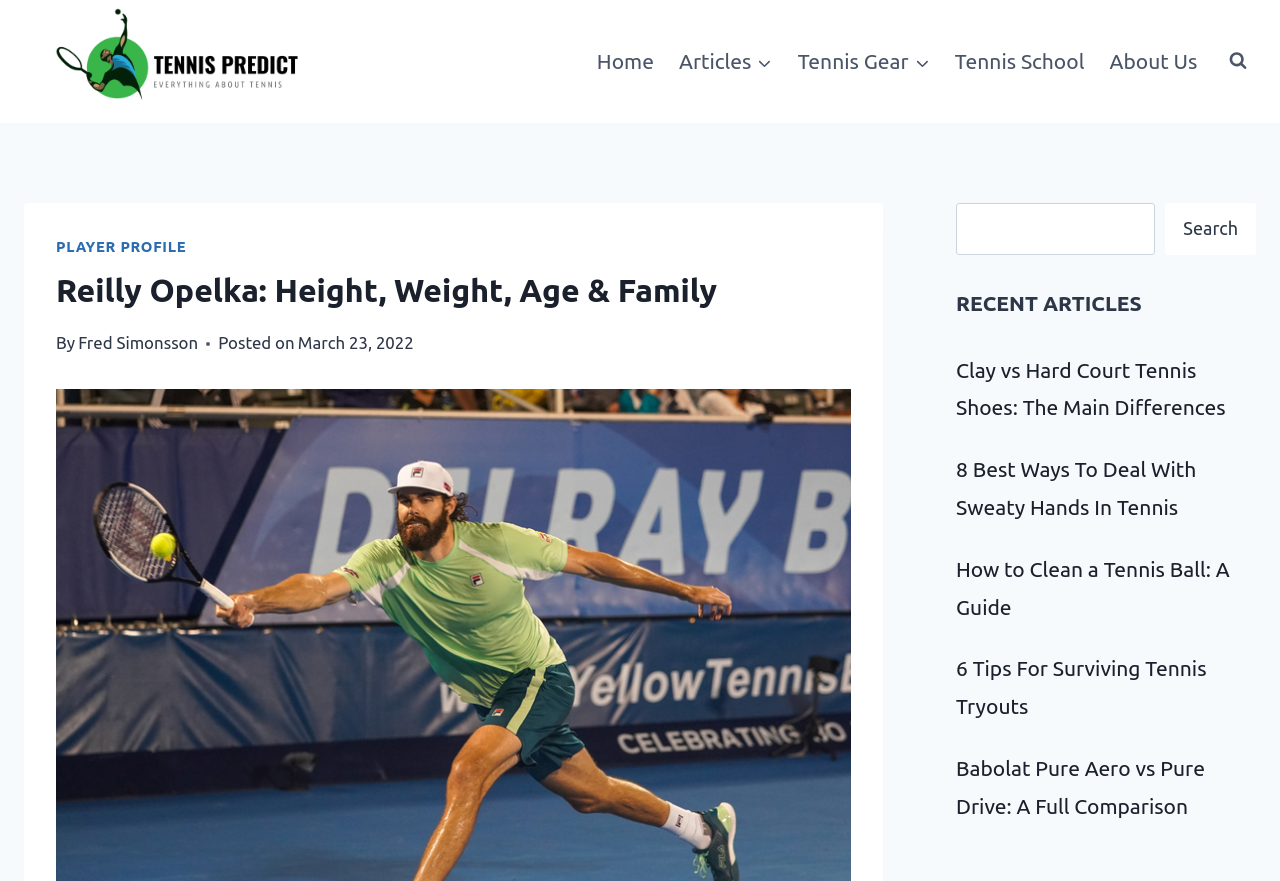Bounding box coordinates are specified in the format (top-left x, top-left y, bottom-right x, bottom-right y). All values are floating point numbers bounded between 0 and 1. Please provide the bounding box coordinate of the region this sentence describes: About Us

[0.857, 0.036, 0.945, 0.103]